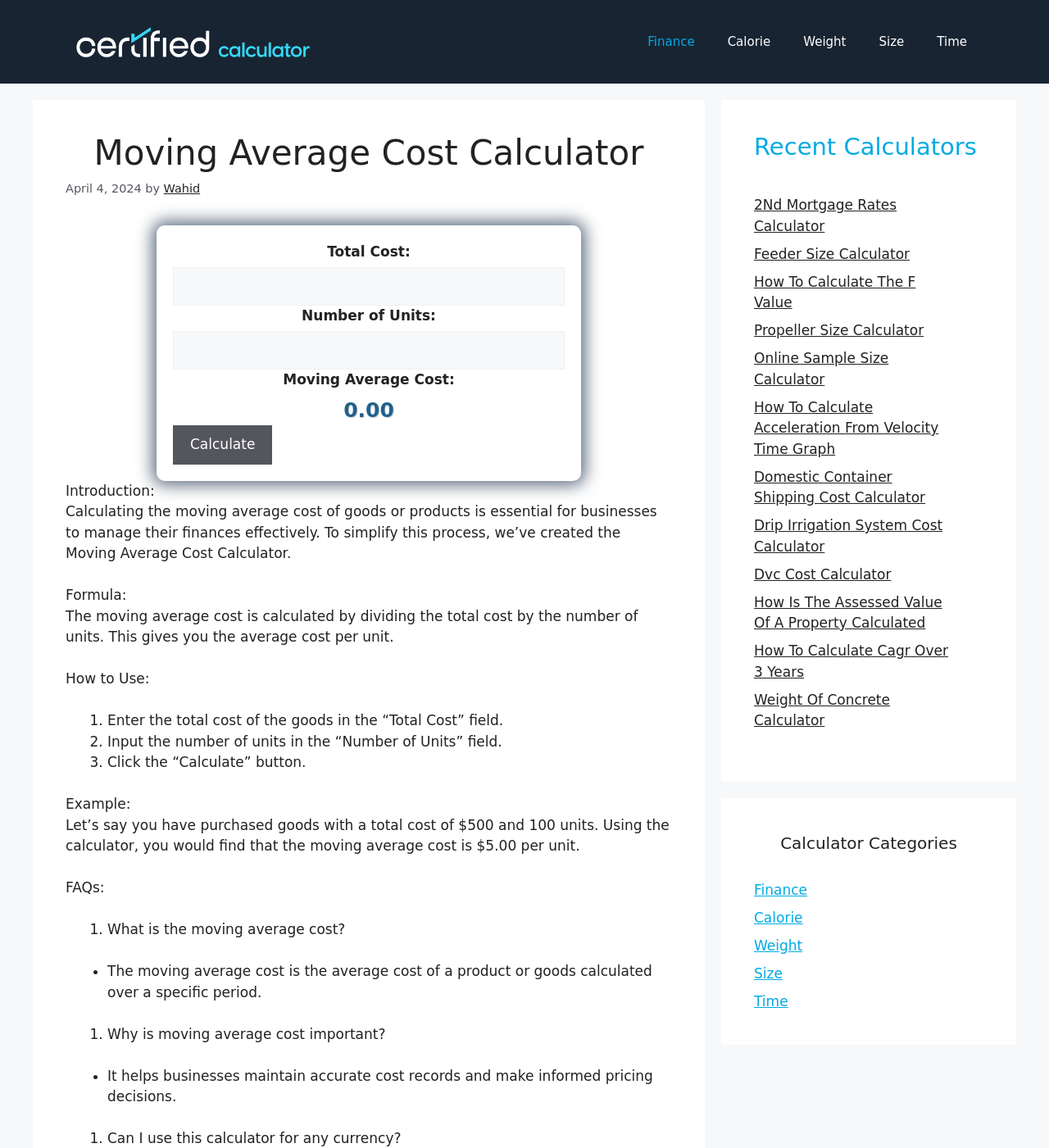What is the formula for calculating moving average cost?
Respond with a short answer, either a single word or a phrase, based on the image.

Total cost divided by number of units